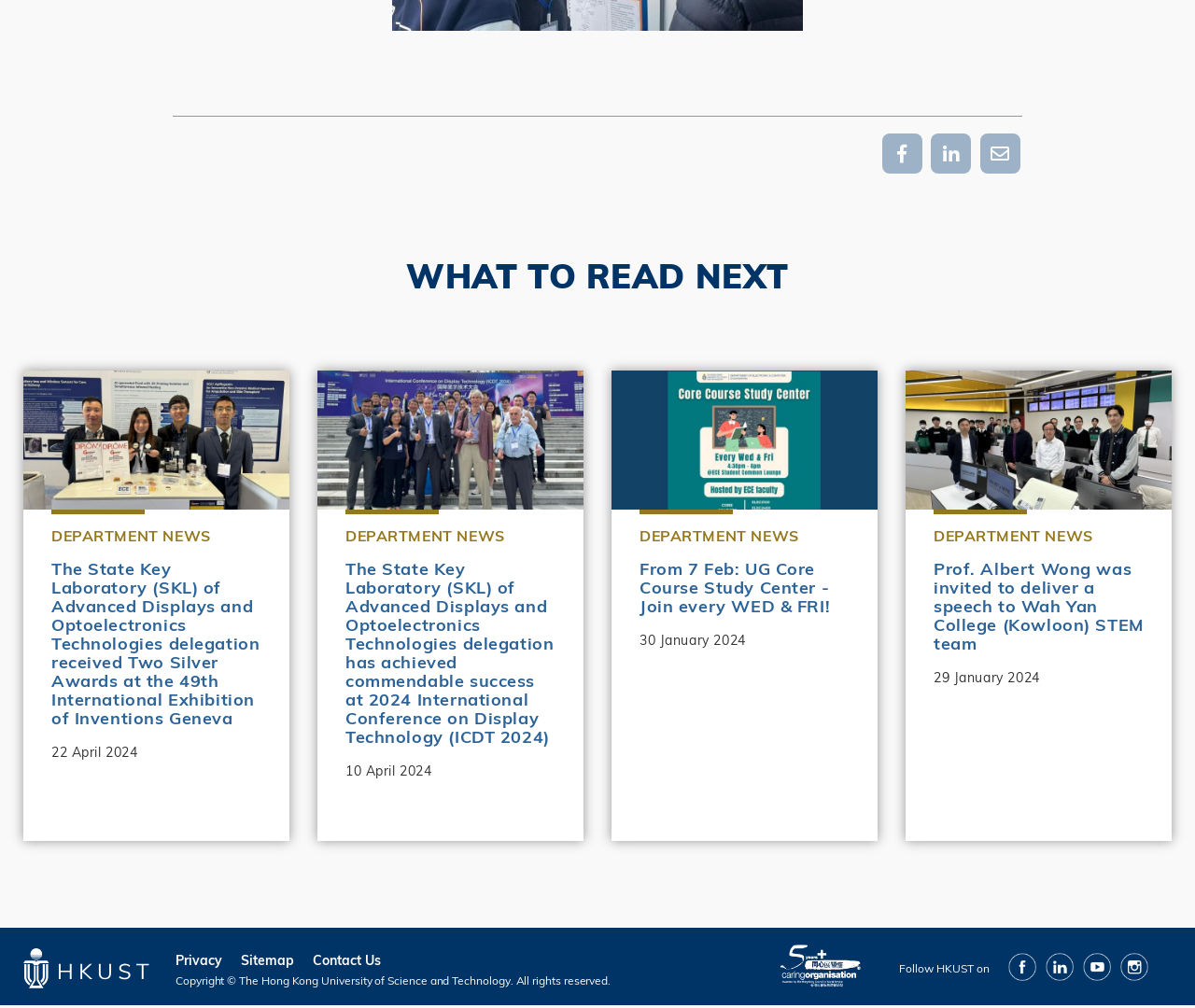Identify the bounding box coordinates for the element that needs to be clicked to fulfill this instruction: "View the news about the State Key Laboratory delegation". Provide the coordinates in the format of four float numbers between 0 and 1: [left, top, right, bottom].

[0.043, 0.554, 0.217, 0.723]